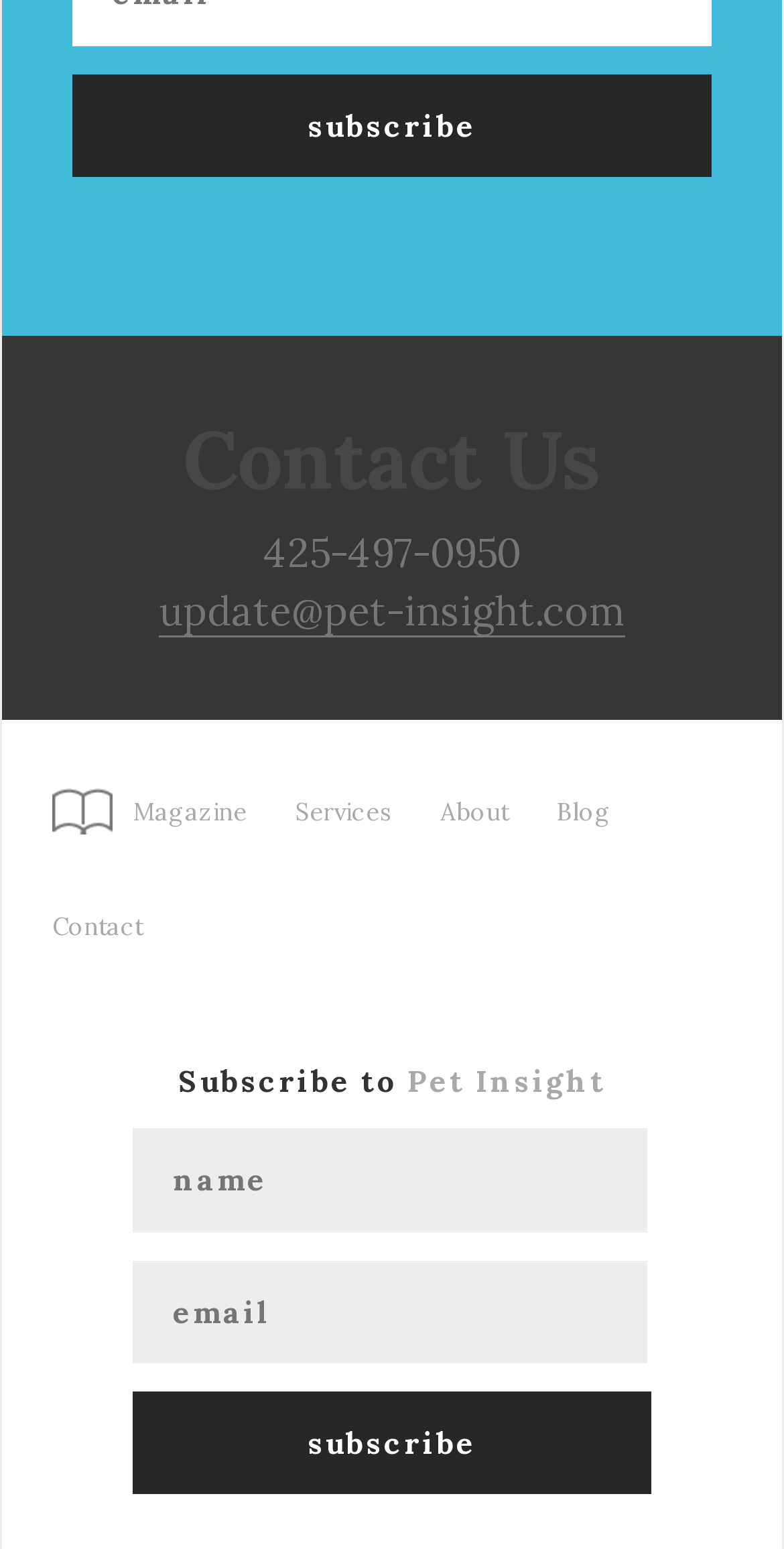Determine the bounding box coordinates of the clickable area required to perform the following instruction: "Click the 'Magazine' link". The coordinates should be represented as four float numbers between 0 and 1: [left, top, right, bottom].

[0.067, 0.465, 0.341, 0.561]